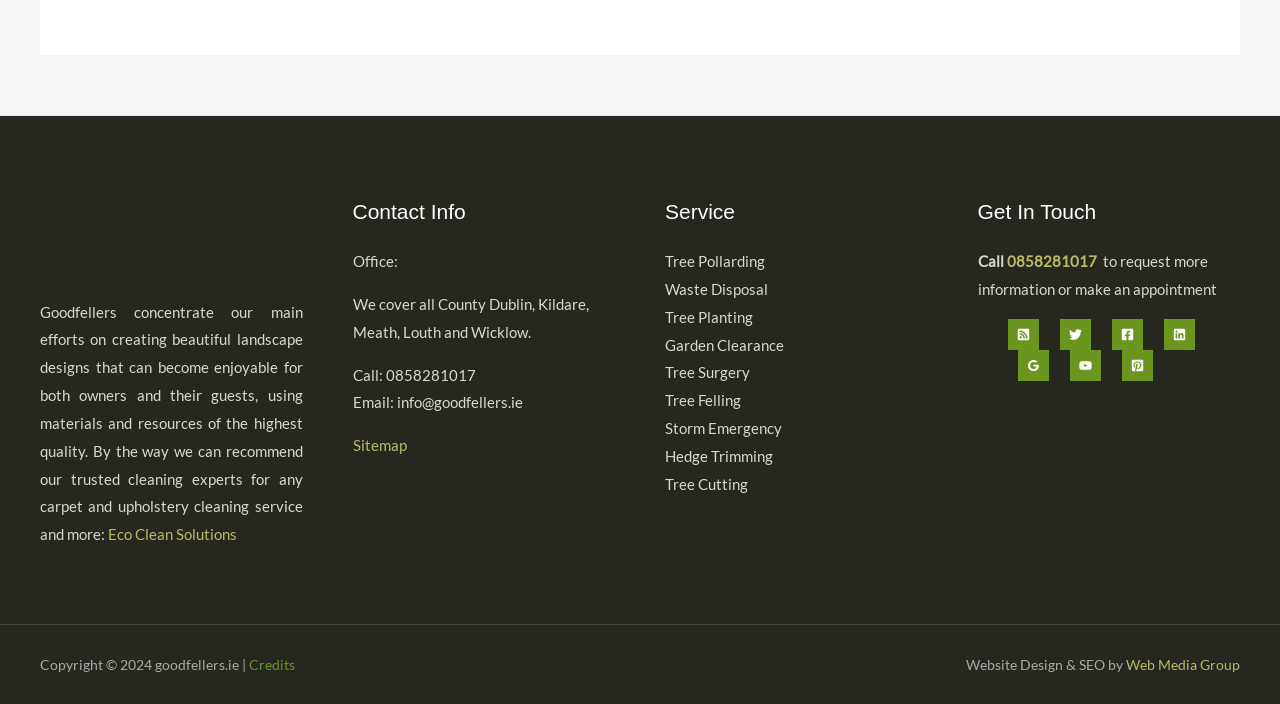Identify the bounding box of the HTML element described here: "title="instagram"". Provide the coordinates as four float numbers between 0 and 1: [left, top, right, bottom].

None